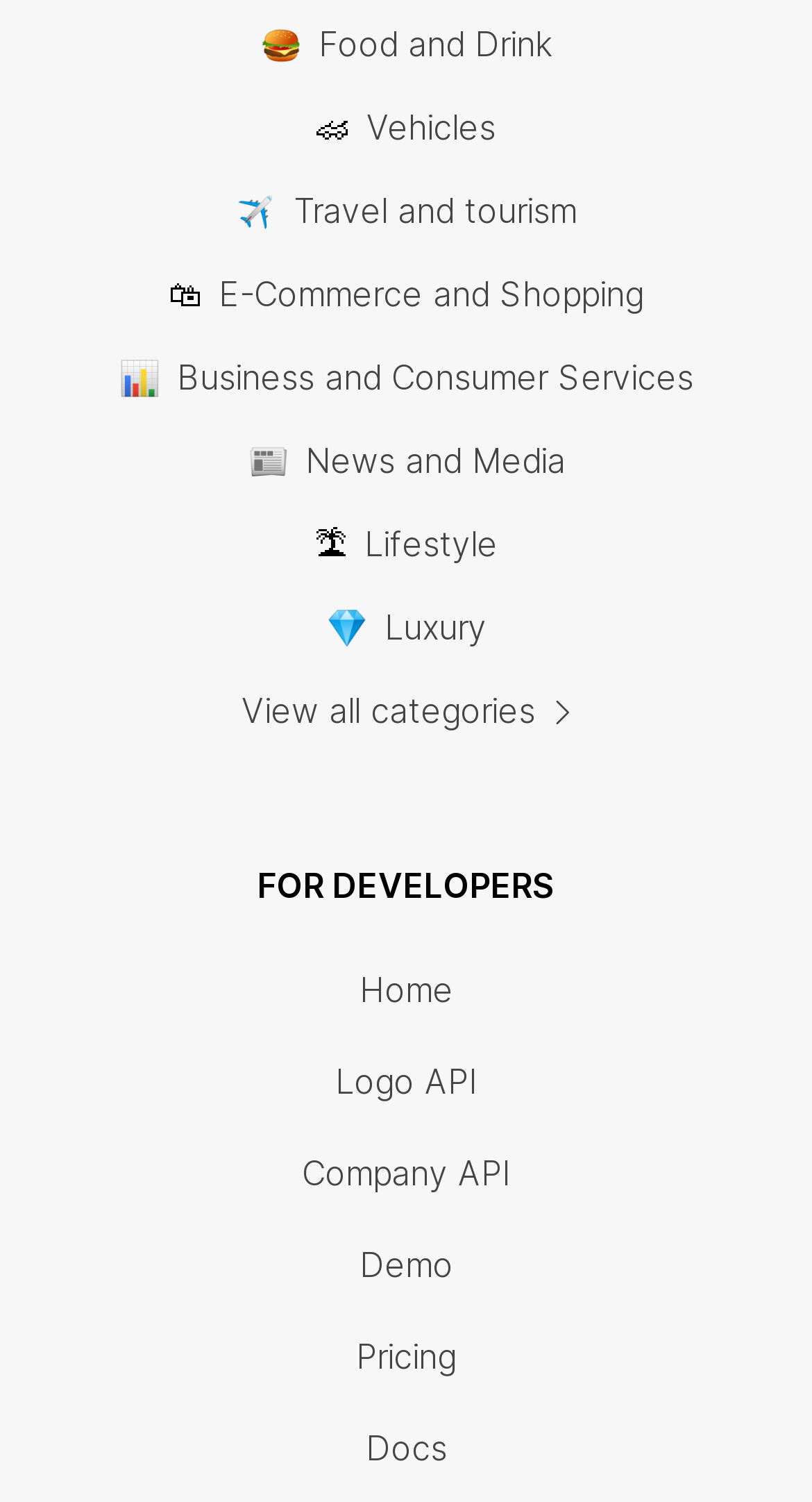Locate the bounding box coordinates of the element that needs to be clicked to carry out the instruction: "Read the documentation". The coordinates should be given as four float numbers ranging from 0 to 1, i.e., [left, top, right, bottom].

[0.45, 0.944, 0.55, 0.983]